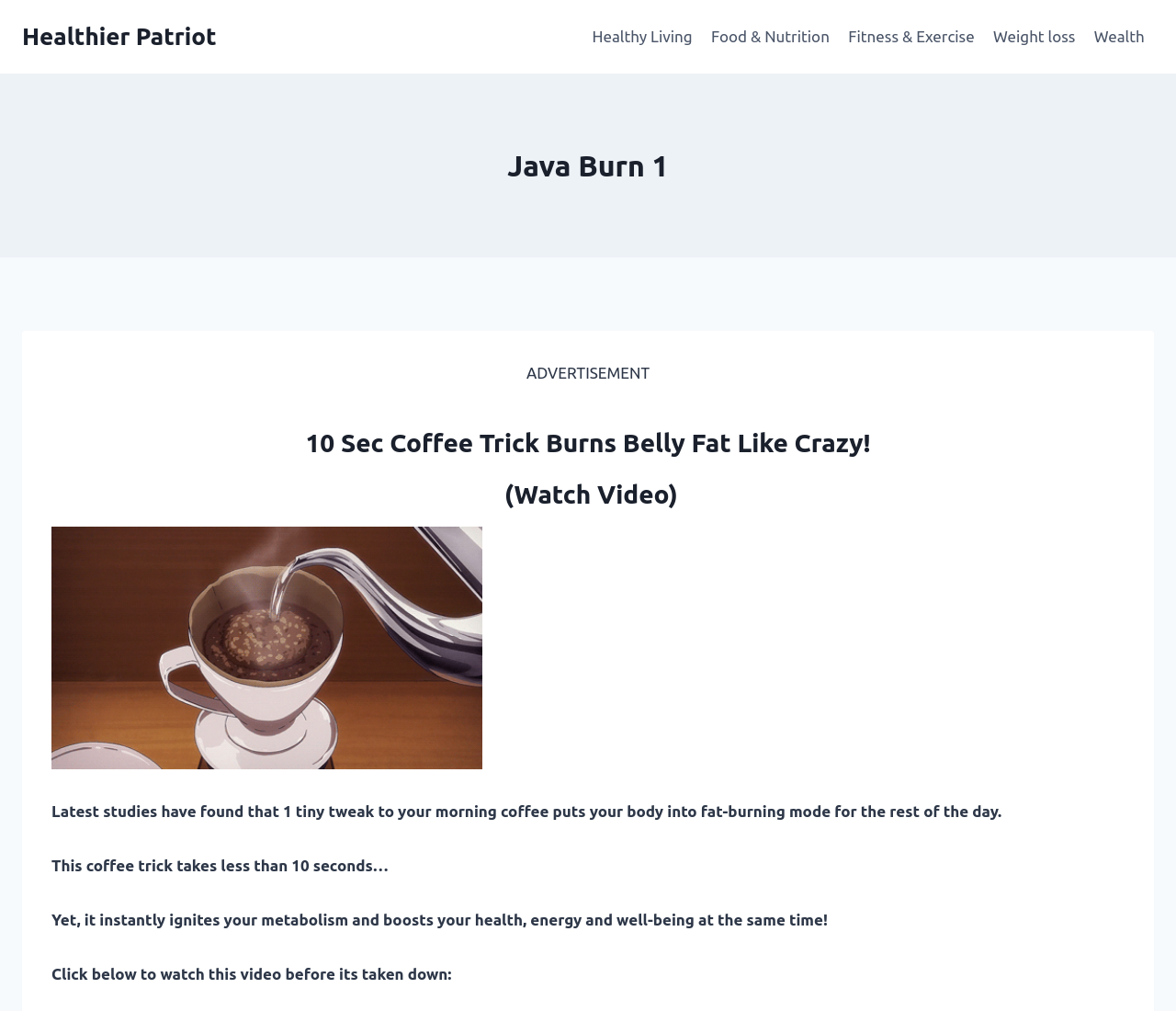Please provide a brief answer to the following inquiry using a single word or phrase:
What is the time required for the coffee trick?

Less than 10 seconds